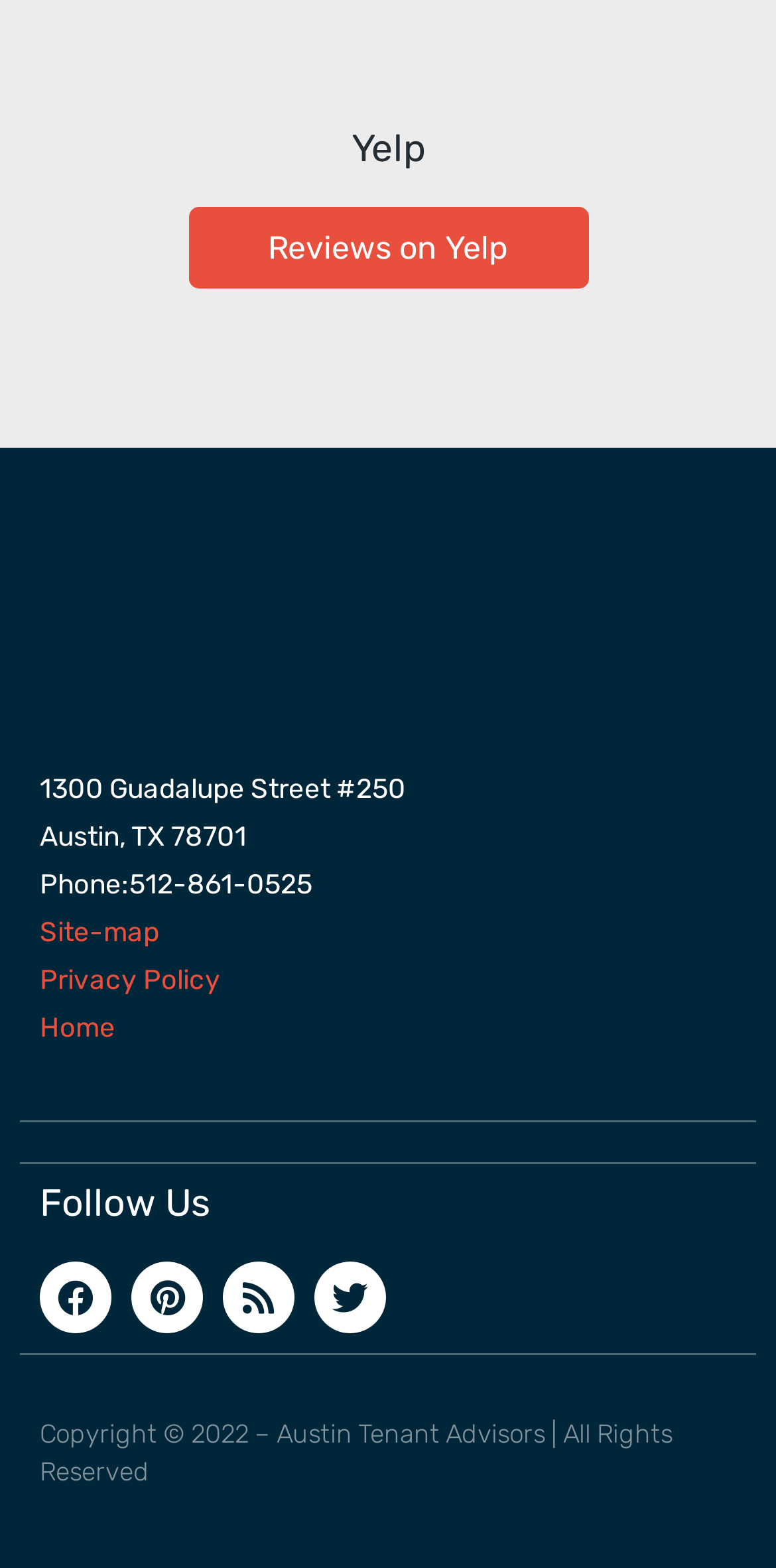Determine the bounding box coordinates (top-left x, top-left y, bottom-right x, bottom-right y) of the UI element described in the following text: Twitter

[0.405, 0.804, 0.497, 0.85]